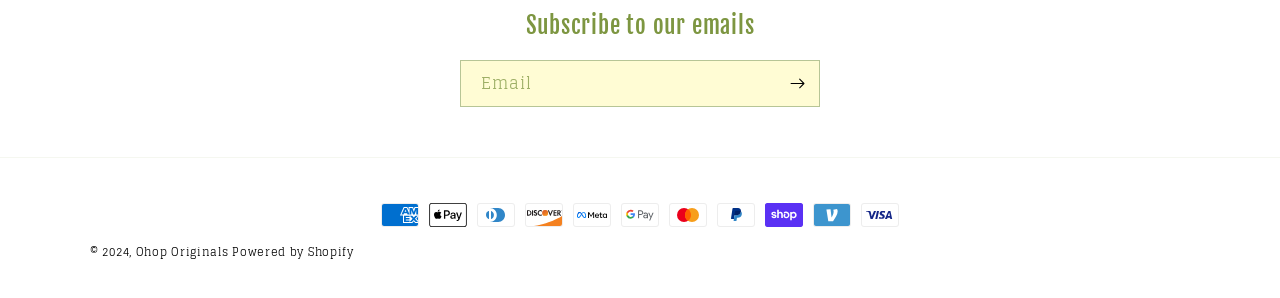Find the bounding box coordinates for the HTML element described as: "Powered by Shopify". The coordinates should consist of four float values between 0 and 1, i.e., [left, top, right, bottom].

[0.181, 0.811, 0.276, 0.878]